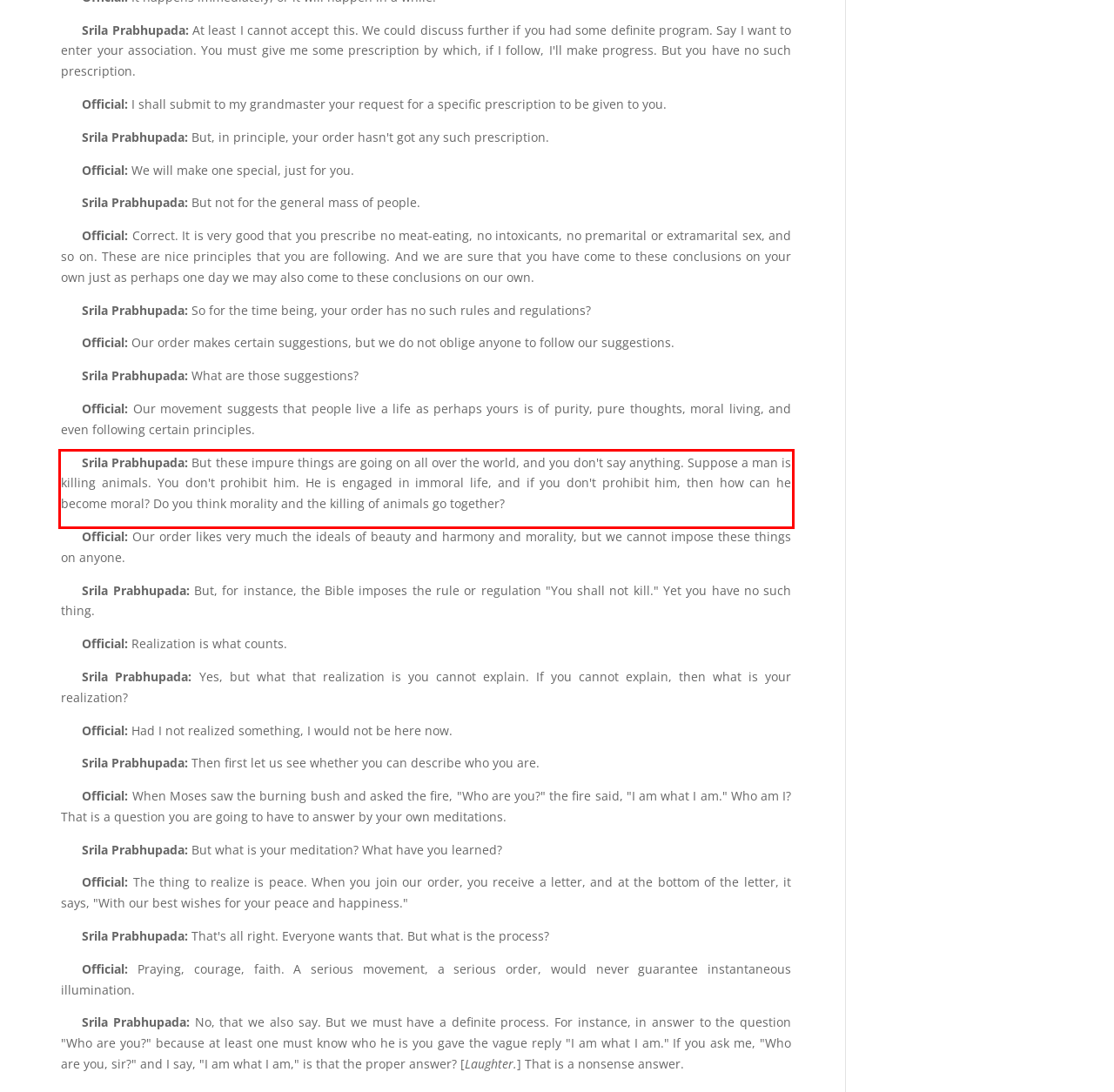Observe the screenshot of the webpage, locate the red bounding box, and extract the text content within it.

Srila Prabhupada: But these impure things are going on all over the world, and you don't say anything. Suppose a man is killing animals. You don't prohibit him. He is engaged in immoral life, and if you don't prohibit him, then how can he become moral? Do you think morality and the killing of animals go together?